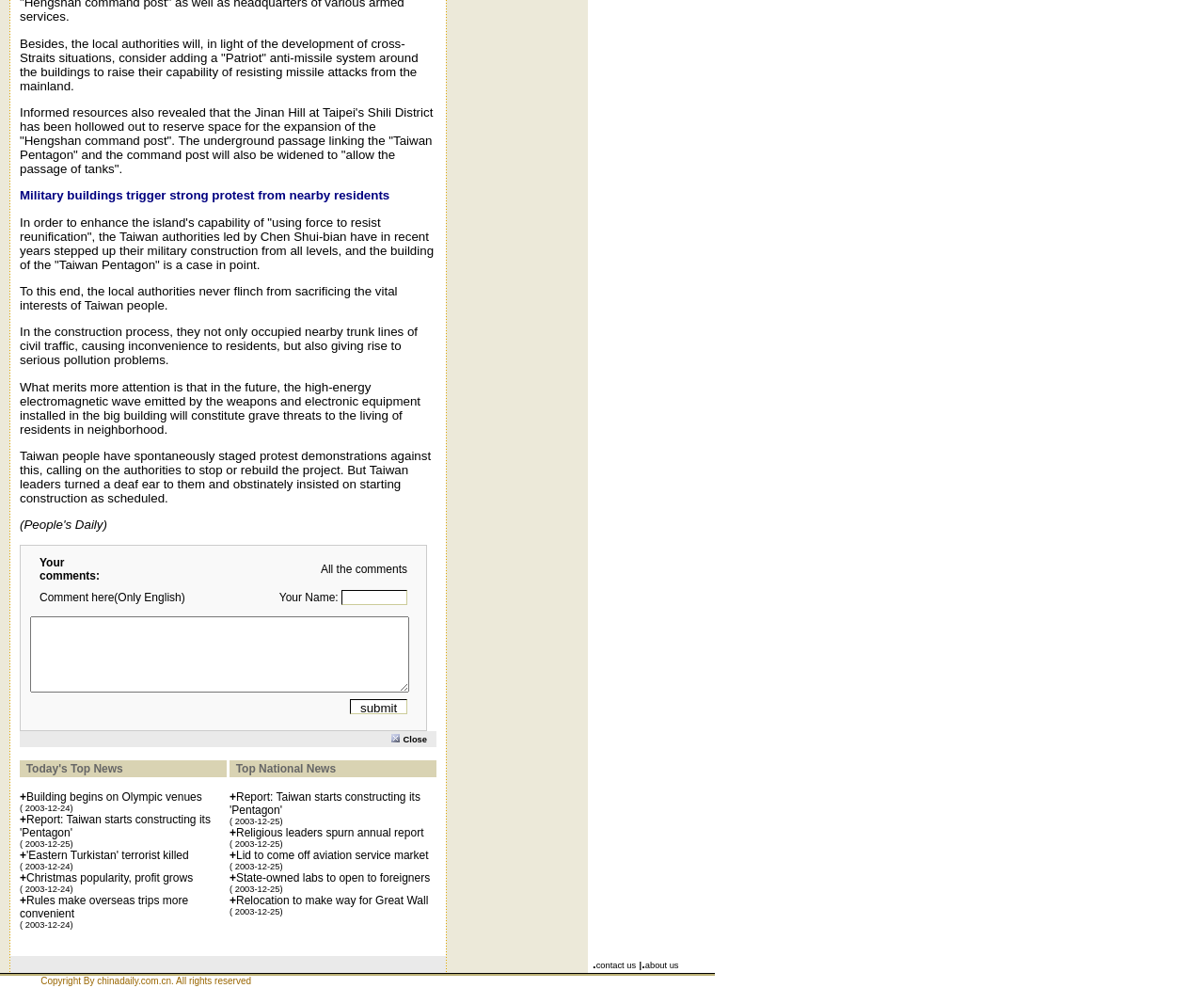Provide a brief response using a word or short phrase to this question:
What type of news is listed at the bottom of the page?

Top National News